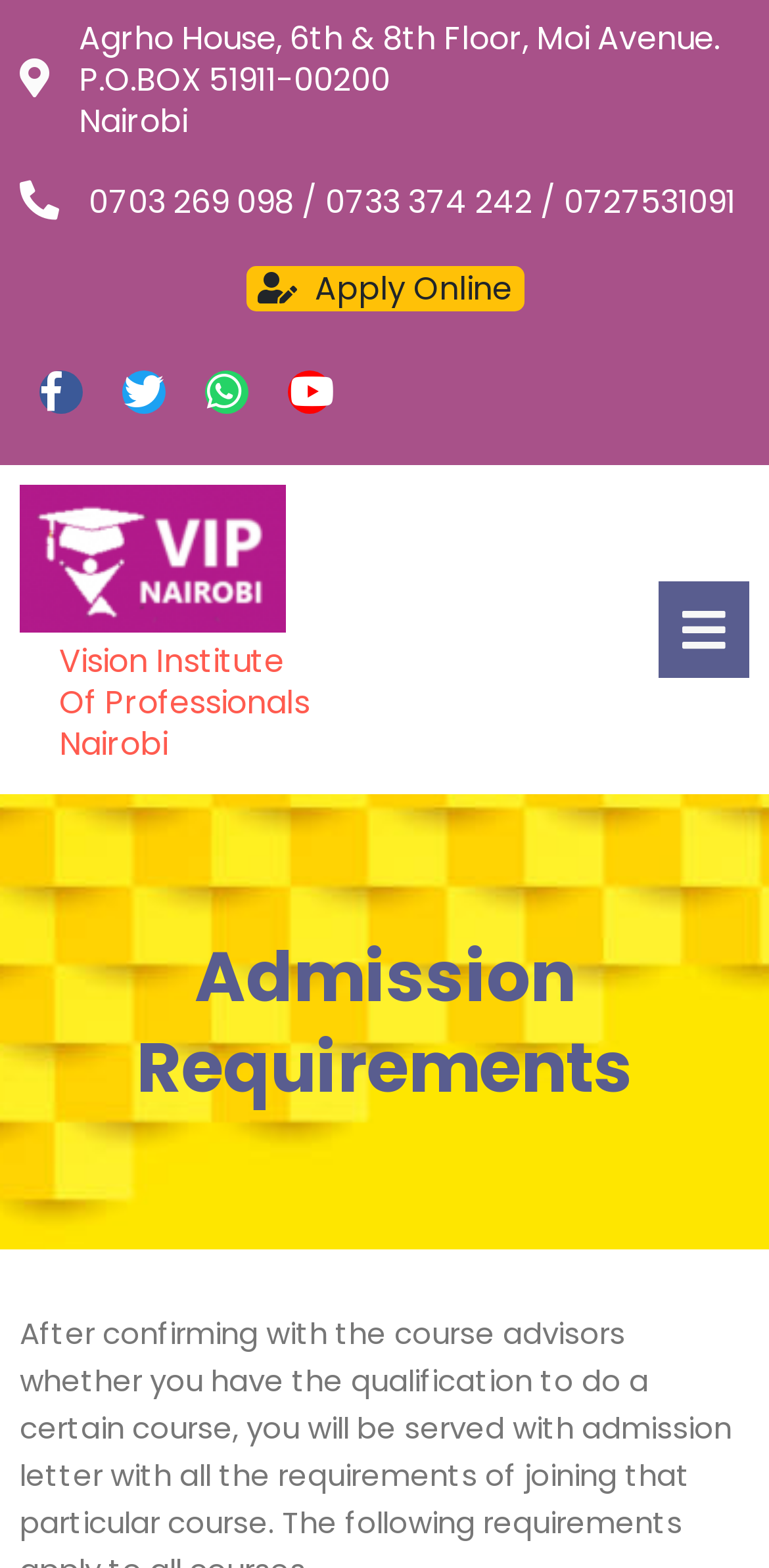Answer this question in one word or a short phrase: What is the purpose of the 'Apply Online' button?

To apply online